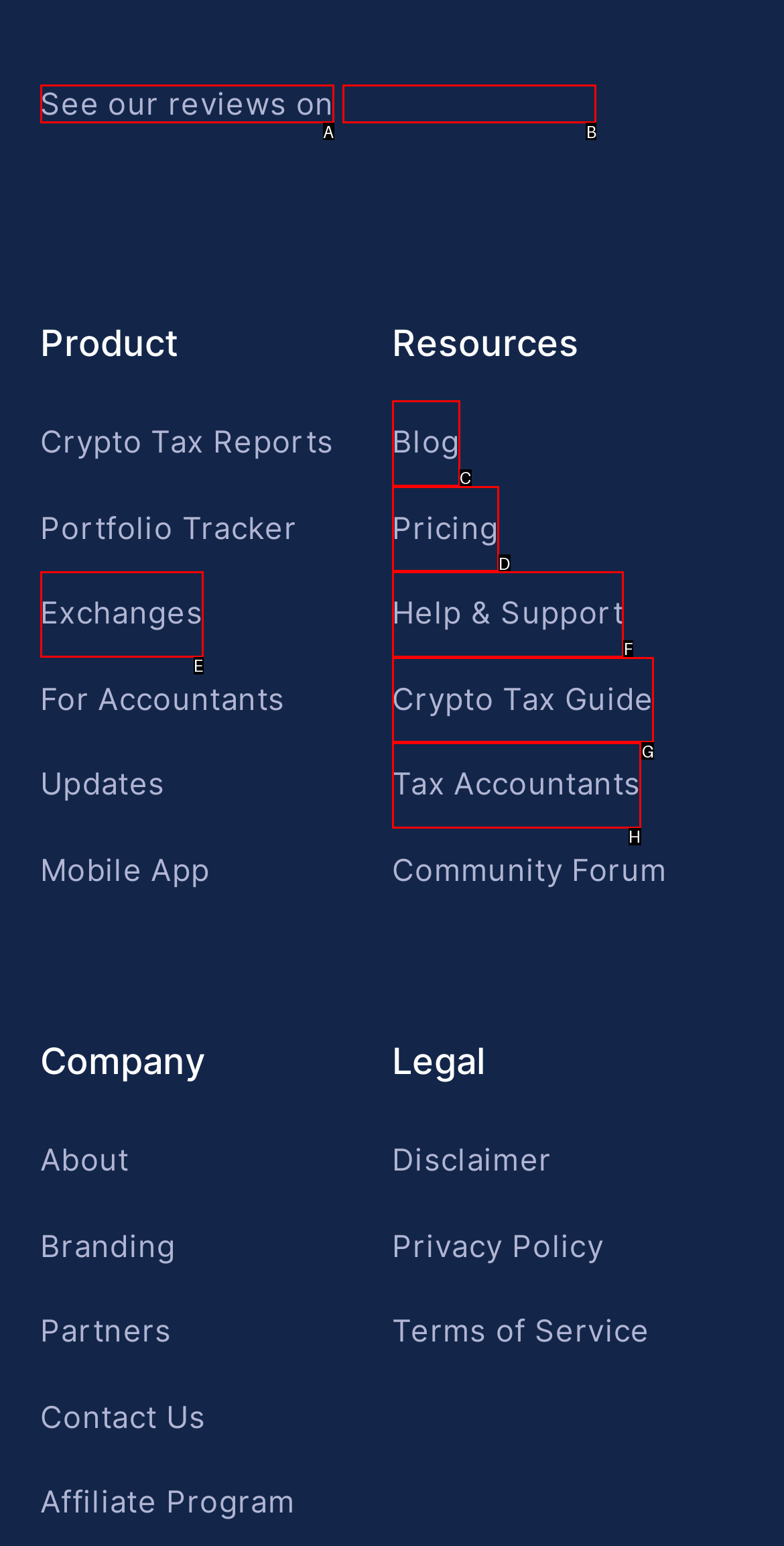Pick the HTML element that corresponds to the description: Crypto Tax Guide
Answer with the letter of the correct option from the given choices directly.

G